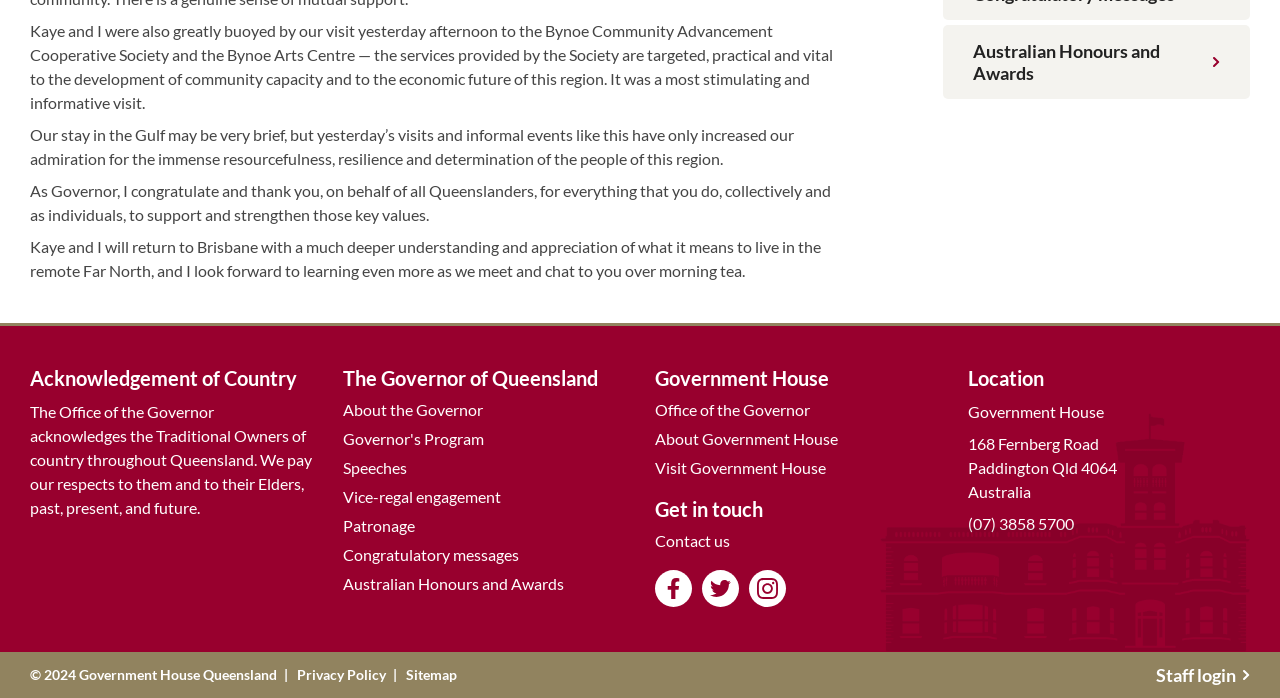From the element description Privacy Policy, predict the bounding box coordinates of the UI element. The coordinates must be specified in the format (top-left x, top-left y, bottom-right x, bottom-right y) and should be within the 0 to 1 range.

[0.232, 0.954, 0.315, 0.978]